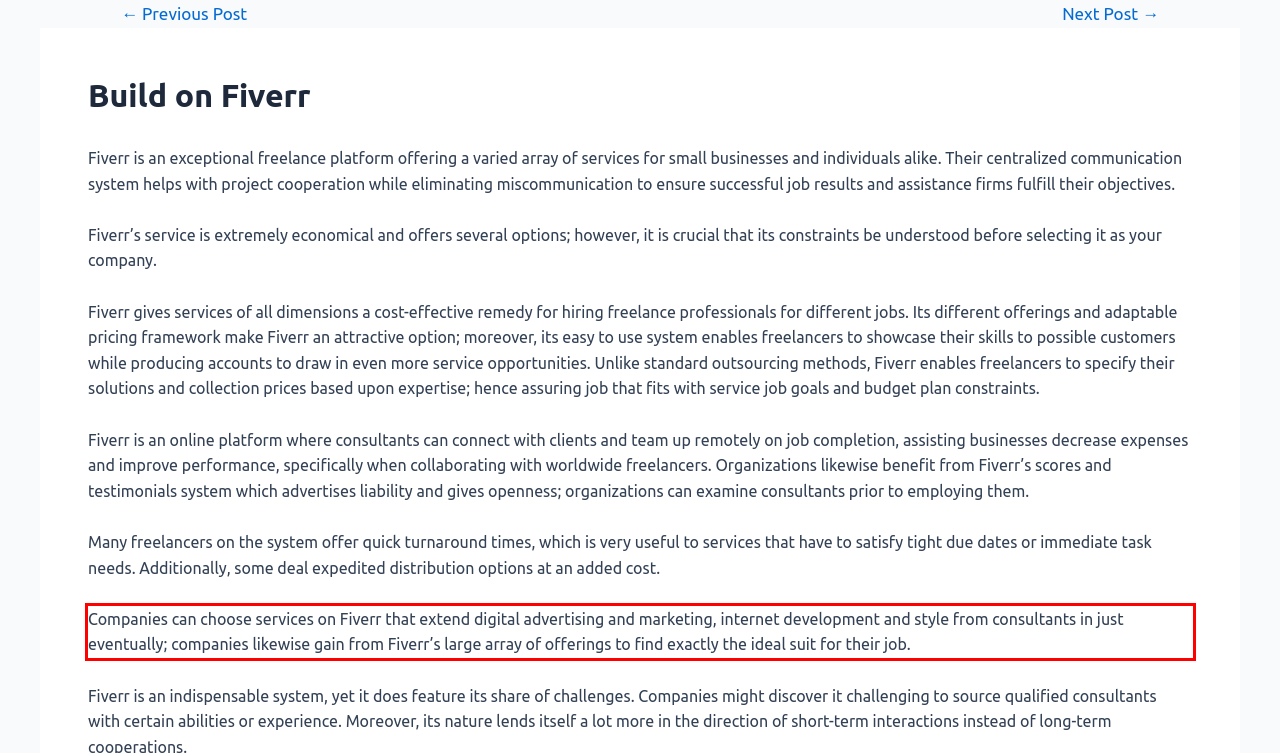You are presented with a screenshot containing a red rectangle. Extract the text found inside this red bounding box.

Companies can choose services on Fiverr that extend digital advertising and marketing, internet development and style from consultants in just eventually; companies likewise gain from Fiverr’s large array of offerings to find exactly the ideal suit for their job.